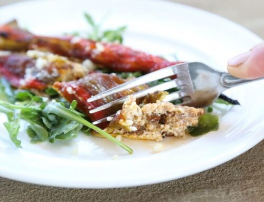What is the purpose of the arugula on the plate?
Respond with a short answer, either a single word or a phrase, based on the image.

Add contrast